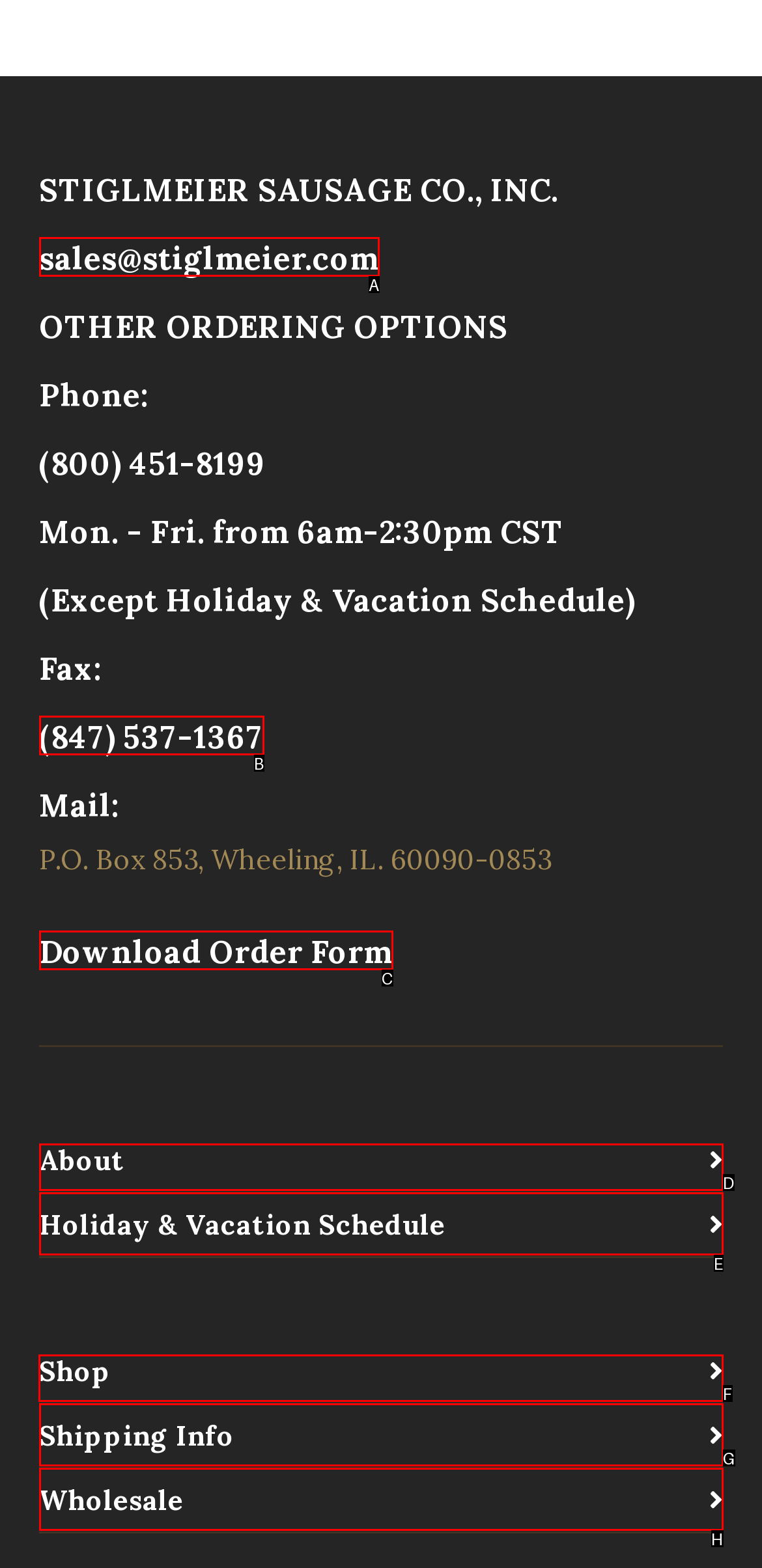Given the task: Go to the shop, point out the letter of the appropriate UI element from the marked options in the screenshot.

F